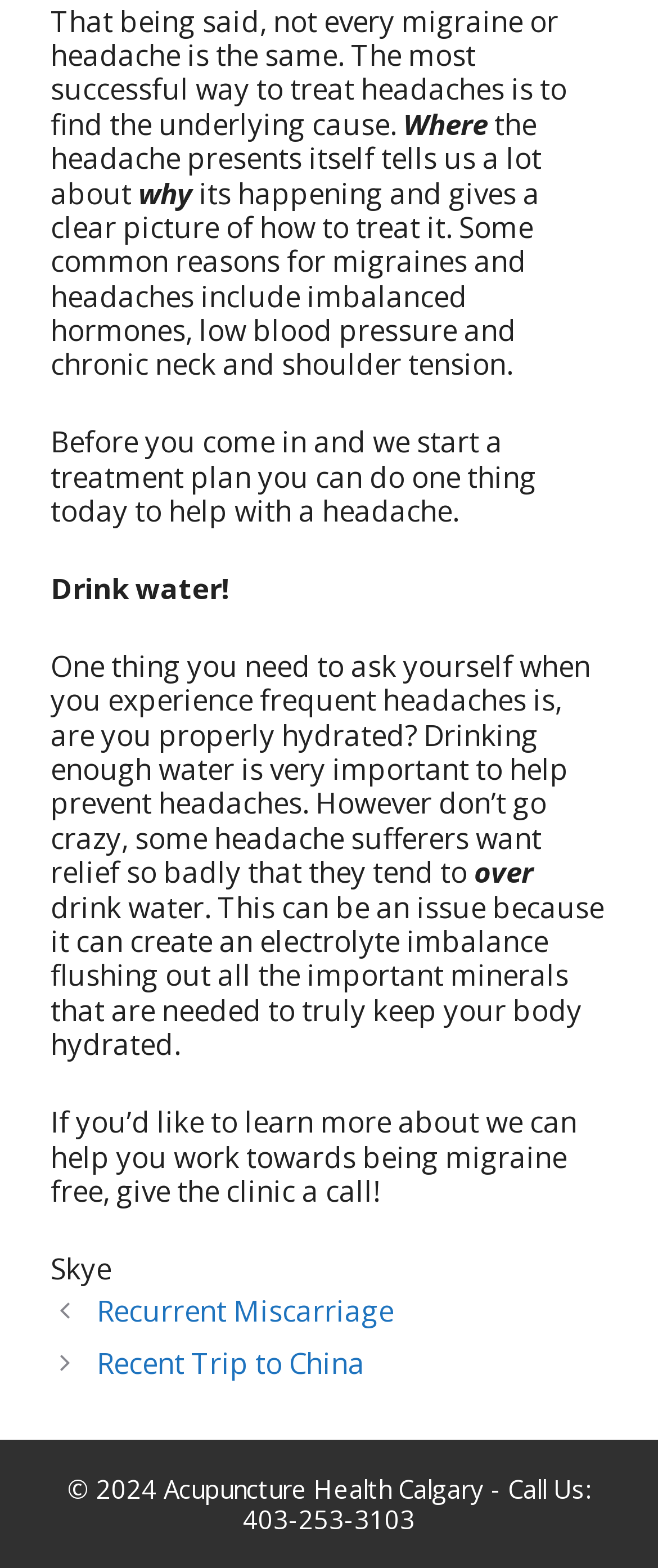Locate the UI element described by Recent Trip to China and provide its bounding box coordinates. Use the format (top-left x, top-left y, bottom-right x, bottom-right y) with all values as floating point numbers between 0 and 1.

[0.147, 0.857, 0.554, 0.881]